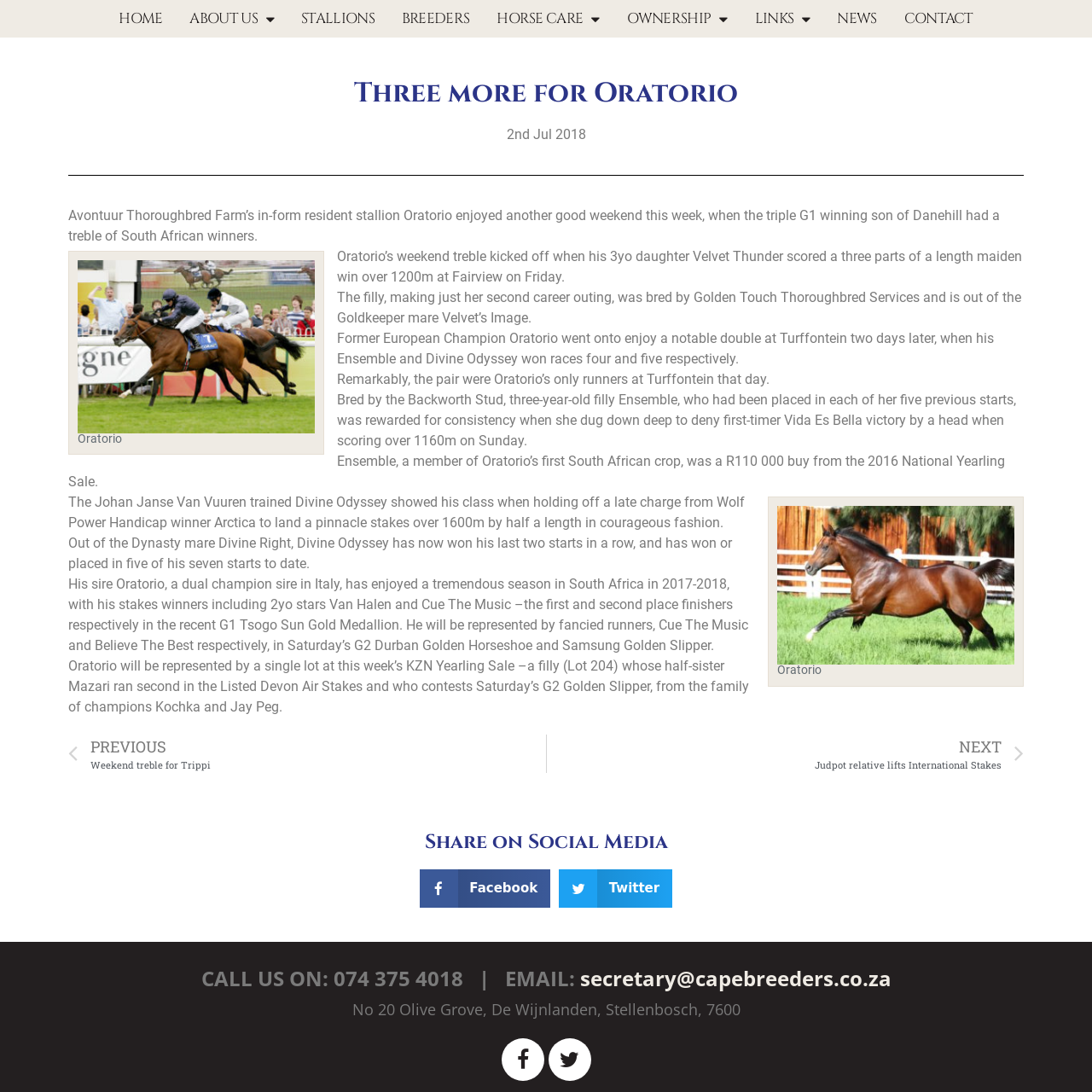What is the name of the trainer of Divine Odyssey?
Can you provide a detailed and comprehensive answer to the question?

The article states that Divine Odyssey, a horse sired by Oratorio, was trained by Johan Janse Van Vuuren and won a pinnacle stakes over 1600m by half a length in courageous fashion.